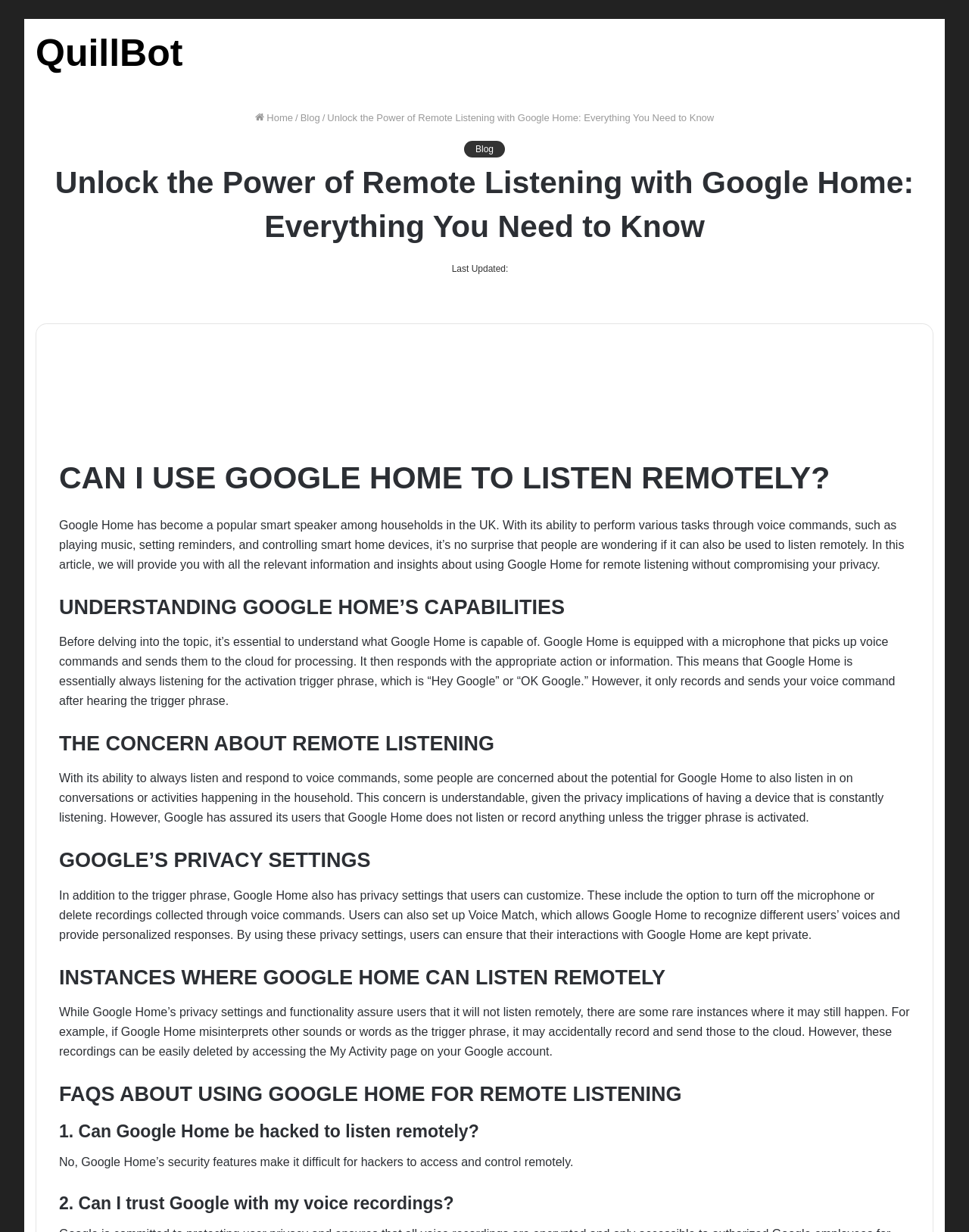Can hackers access and control Google Home remotely?
Please respond to the question thoroughly and include all relevant details.

The article states that Google Home's security features make it difficult for hackers to access and control remotely, as mentioned in the FAQ section.